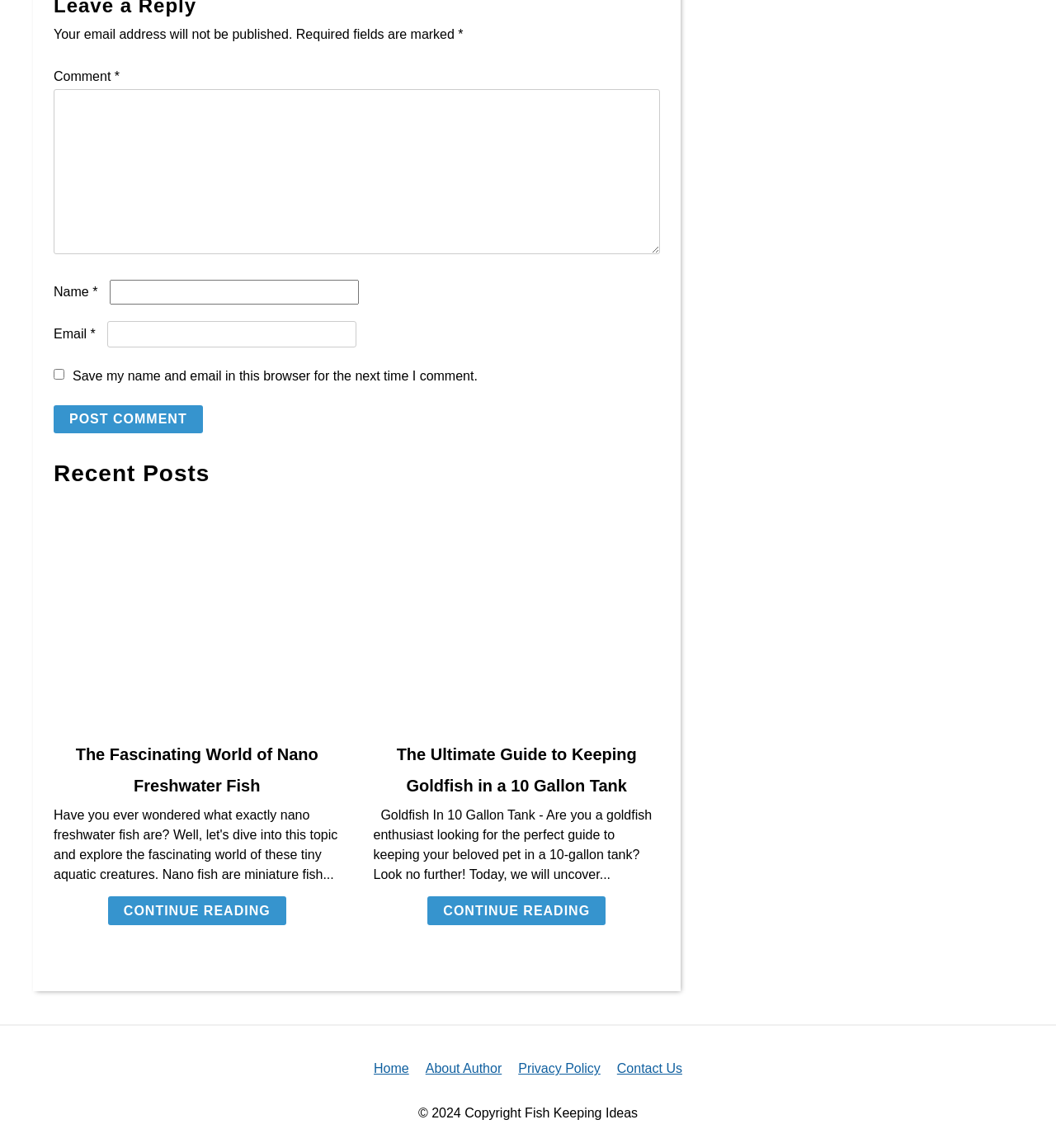How many recent posts are displayed?
Answer the question with detailed information derived from the image.

The webpage displays two recent posts, each with a title, a brief description, and a 'Continue Reading' link. The posts are arranged in a table layout.